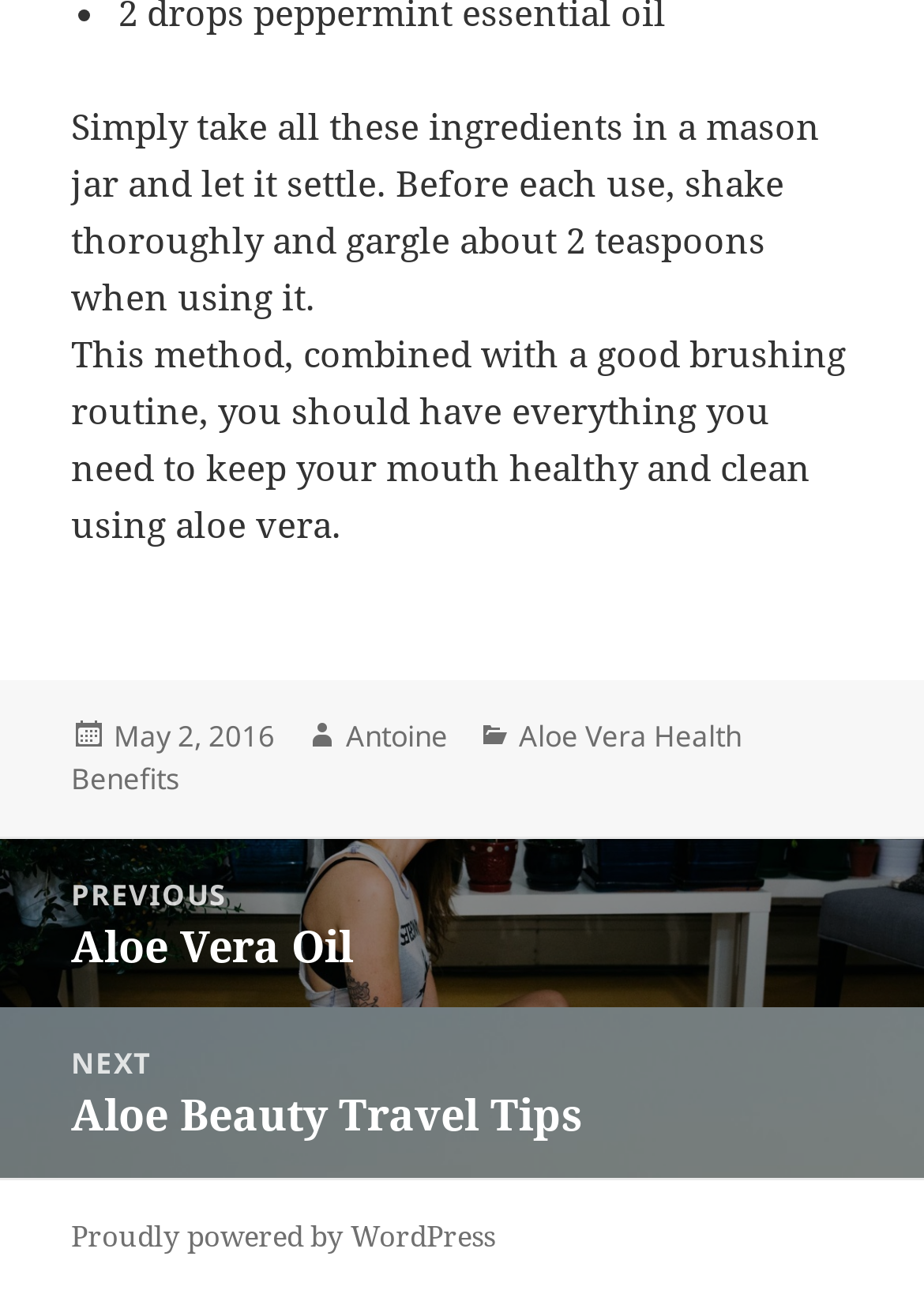Please answer the following query using a single word or phrase: 
What is the title of the next post?

Aloe Beauty Travel Tips